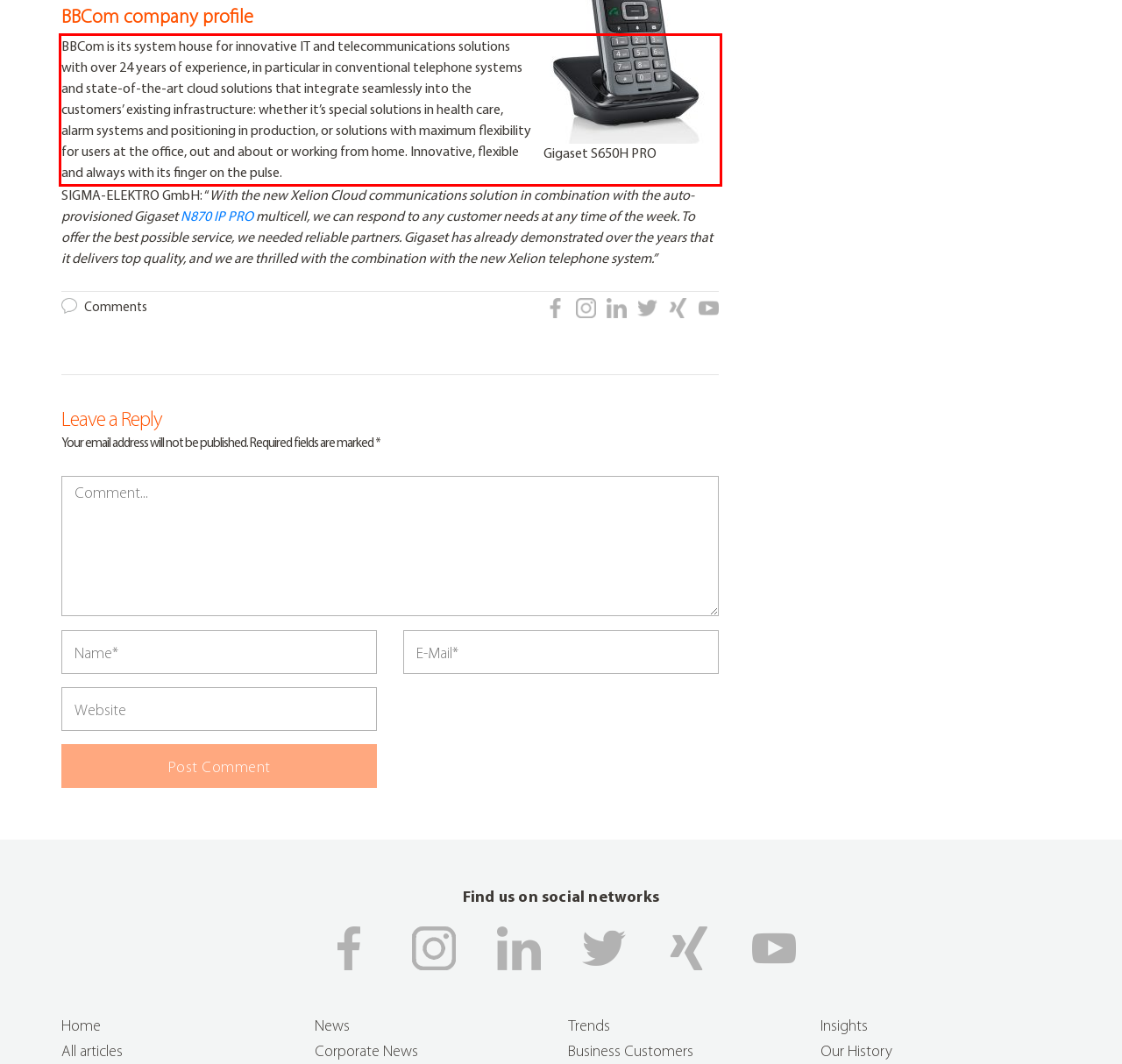Please look at the screenshot provided and find the red bounding box. Extract the text content contained within this bounding box.

BBCom is its system house for innovative IT and telecommunications solutions with over 24 years of experience, in particular in conventional telephone systems and state-of-the-art cloud solutions that integrate seamlessly into the customers’ existing infrastructure: whether it’s special solutions in health care, alarm systems and positioning in production, or solutions with maximum flexibility for users at the office, out and about or working from home. Innovative, flexible and always with its finger on the pulse.